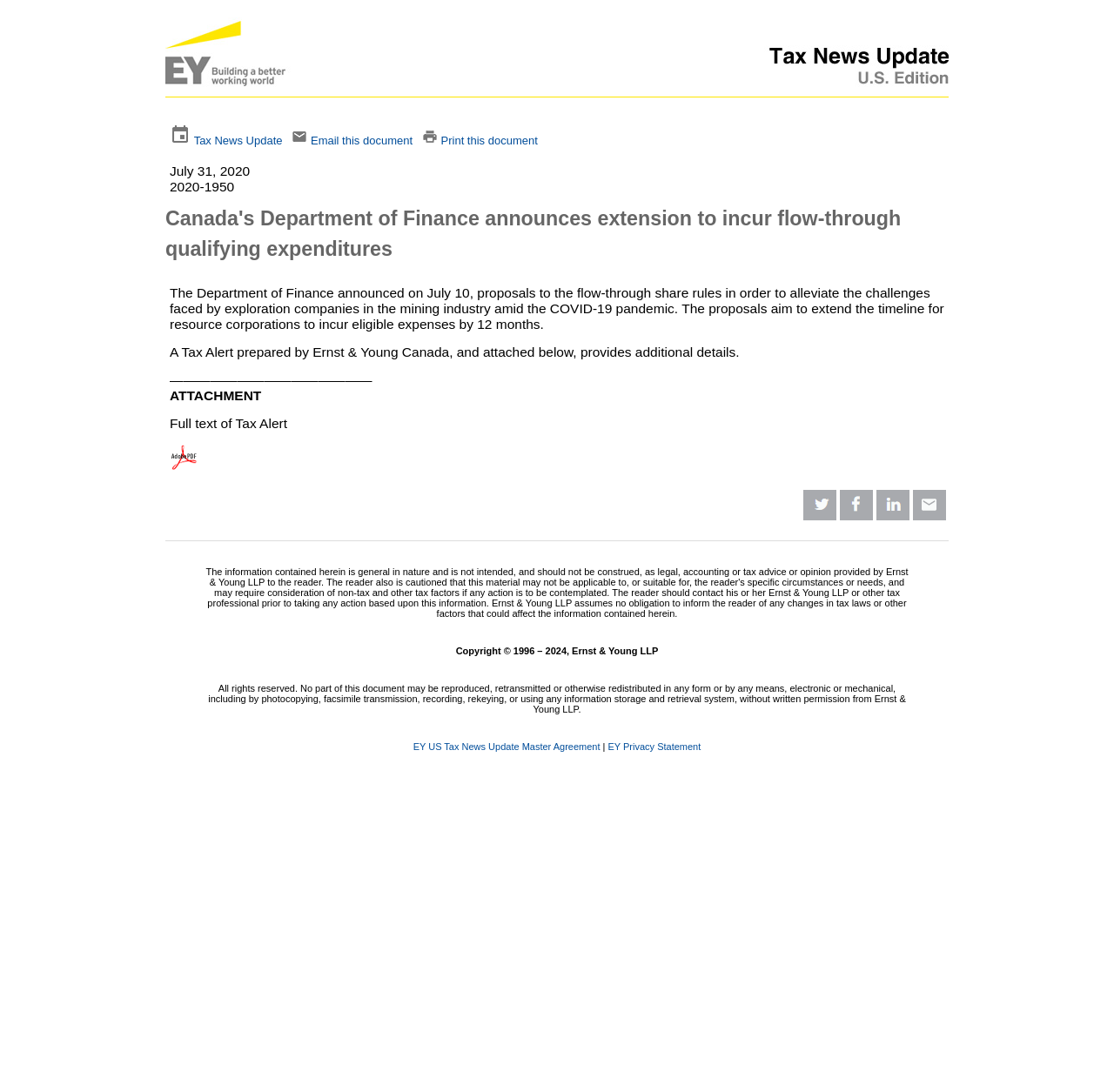Could you highlight the region that needs to be clicked to execute the instruction: "Read the full text of Tax Alert"?

[0.152, 0.408, 0.177, 0.421]